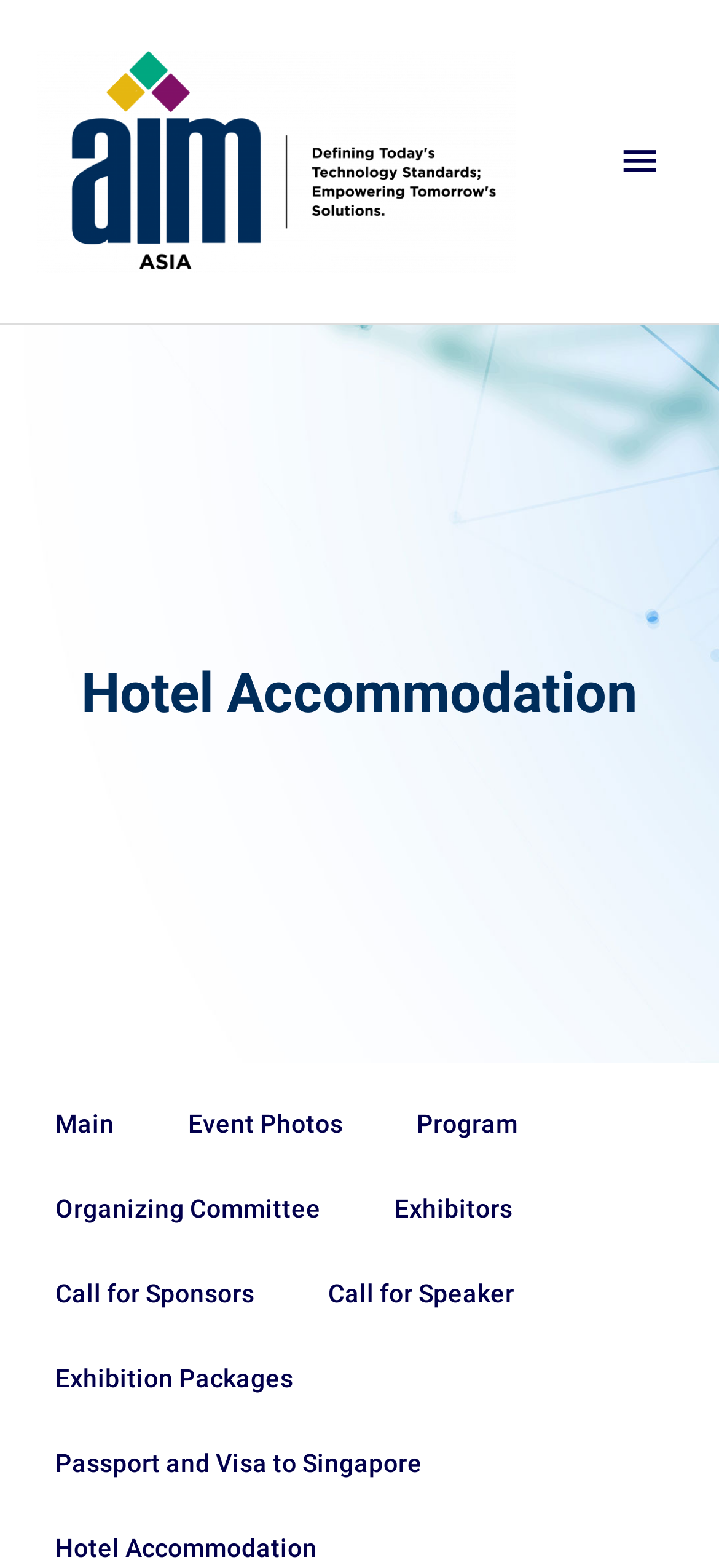Please indicate the bounding box coordinates of the element's region to be clicked to achieve the instruction: "Go to the Hotel Accommodation page". Provide the coordinates as four float numbers between 0 and 1, i.e., [left, top, right, bottom].

[0.026, 0.425, 0.974, 0.46]